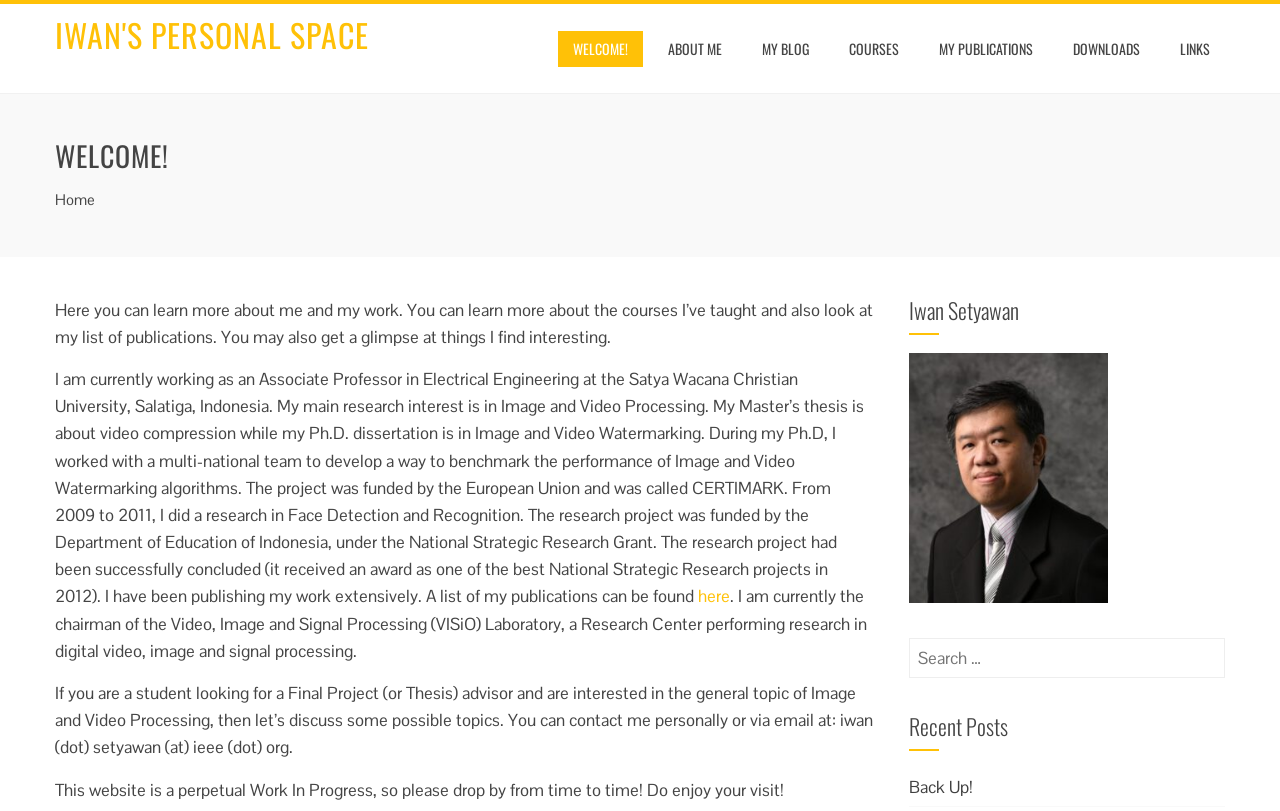Identify the bounding box coordinates of the section to be clicked to complete the task described by the following instruction: "Search for something". The coordinates should be four float numbers between 0 and 1, formatted as [left, top, right, bottom].

[0.71, 0.786, 0.957, 0.836]